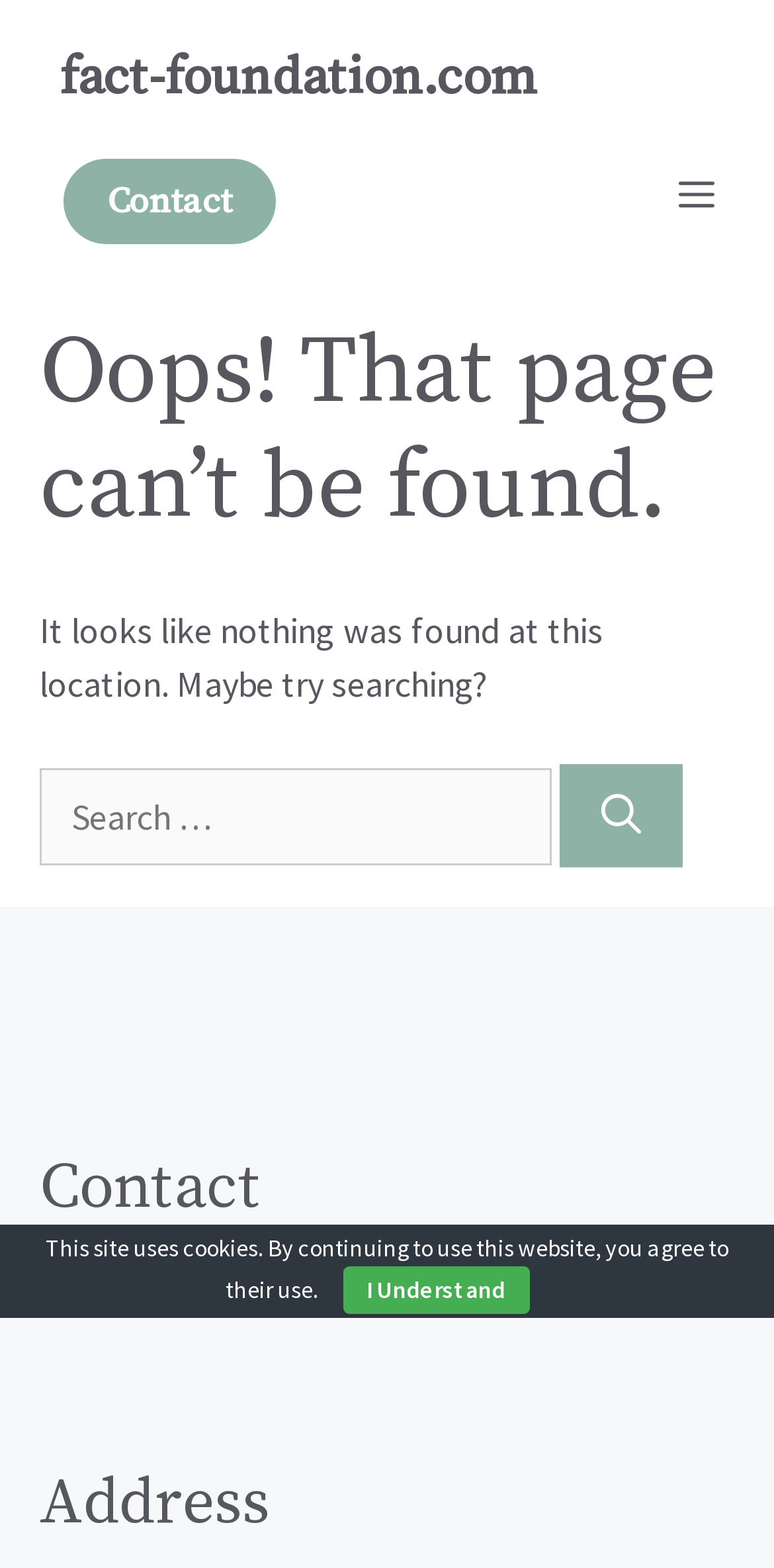Identify the bounding box of the HTML element described as: "parent_node: Search for: aria-label="Search"".

[0.723, 0.487, 0.882, 0.553]